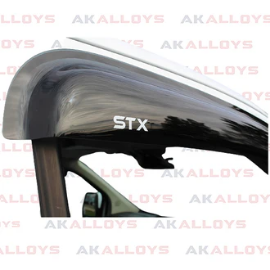Where is the 'STX' logo displayed on the Ford Custom ON STX Wind Deflector?
Using the image, answer in one word or phrase.

On the exterior